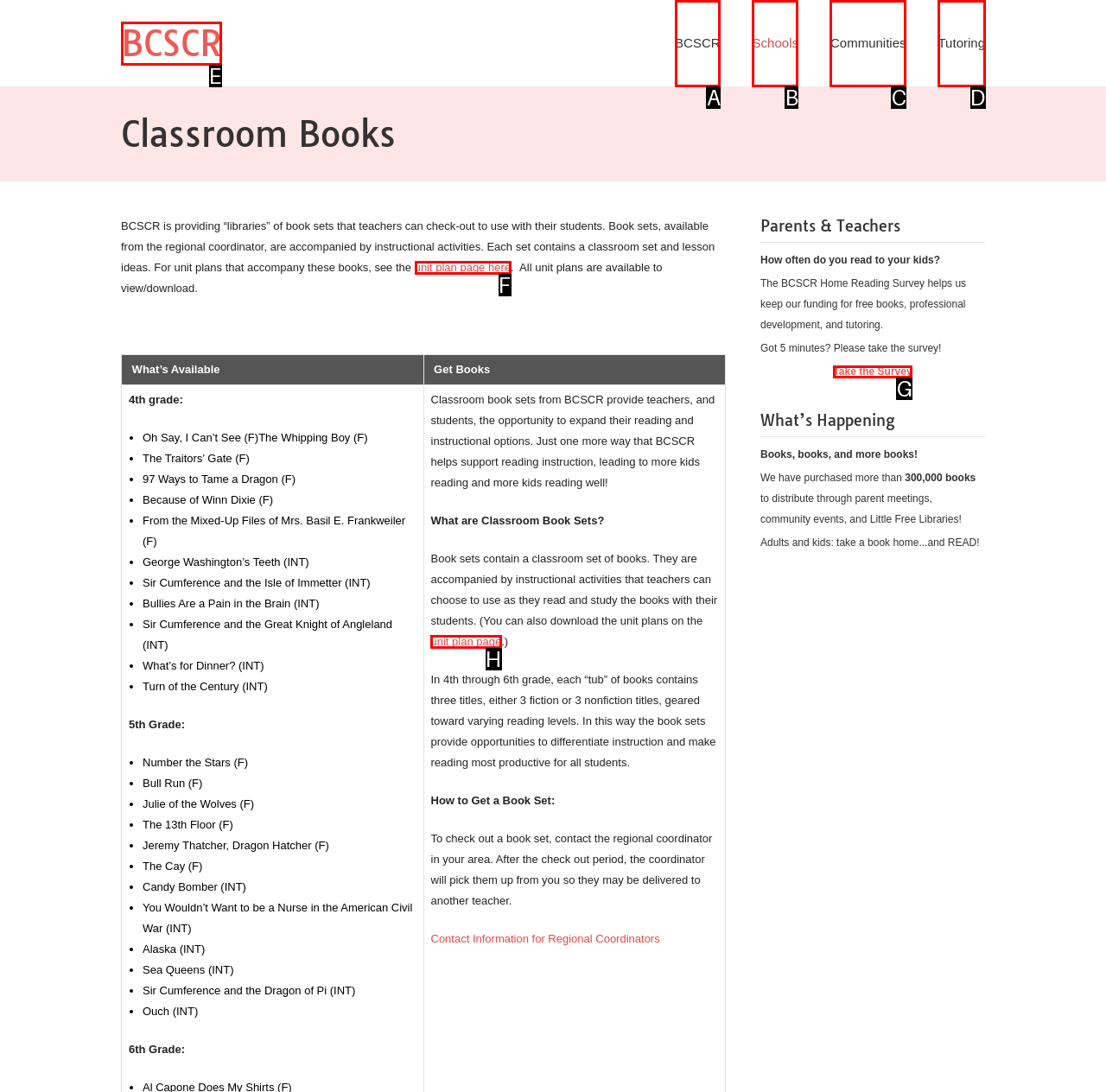Identify the correct option to click in order to complete this task: View the 'unit plan page here'
Answer with the letter of the chosen option directly.

F